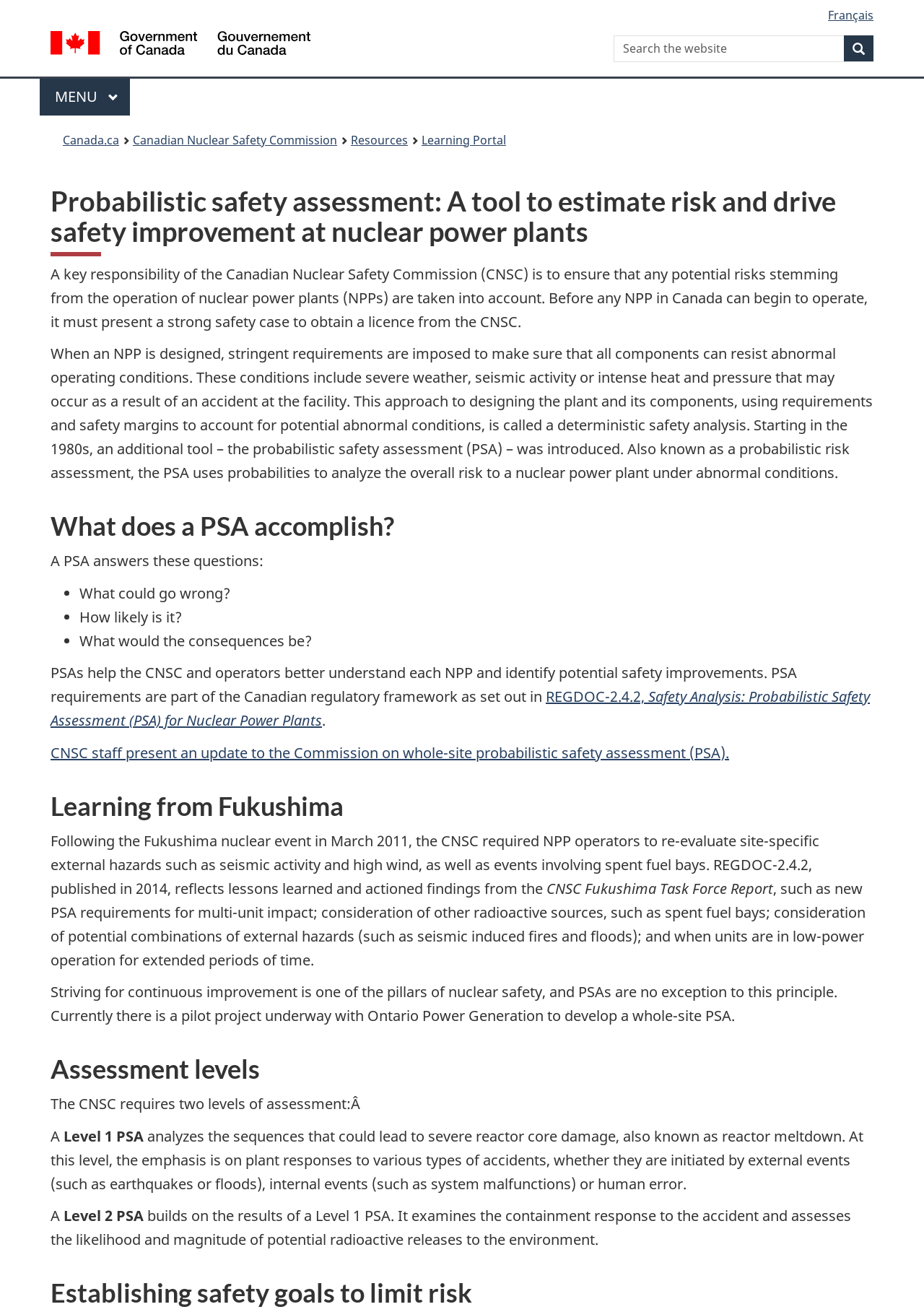Produce an extensive caption that describes everything on the webpage.

This webpage is about probabilistic safety assessment, a tool used to estimate risk and drive safety improvement at nuclear power plants. At the top of the page, there are three links: "Skip to main content", "Skip to About this site", and "Switch to basic HTML version". Below these links, there is a language selection option with a link to "Français". To the left of the language selection, there is an image of the Government of Canada logo, accompanied by a link to the Government of Canada website.

On the right side of the page, there is a search bar with a button and a dropdown menu. Below the search bar, there is a horizontal separator line. Underneath the separator line, there is a main menu button with a dropdown menu.

The main content of the page is divided into several sections. The first section has a heading that reads "Probabilistic safety assessment: A tool to estimate risk and drive safety improvement at nuclear power plants". Below the heading, there is a paragraph of text that explains the role of the Canadian Nuclear Safety Commission (CNSC) in ensuring the safety of nuclear power plants.

The next section has a heading that reads "What does a PSA accomplish?" and lists three questions that a PSA answers: "What could go wrong?", "How likely is it?", and "What would the consequences be?". Below this section, there is a paragraph of text that explains how PSAs help the CNSC and operators identify potential safety improvements.

The following sections have headings that read "Learning from Fukushima", "Assessment levels", and "Establishing safety goals to limit risk". These sections provide more information about the use of PSAs in the nuclear industry, including the lessons learned from the Fukushima nuclear event and the different levels of assessment required by the CNSC.

Throughout the page, there are several links to external resources, including REGDOC-2.4.2, a CNSC staff update, and the CNSC Fukushima Task Force Report.